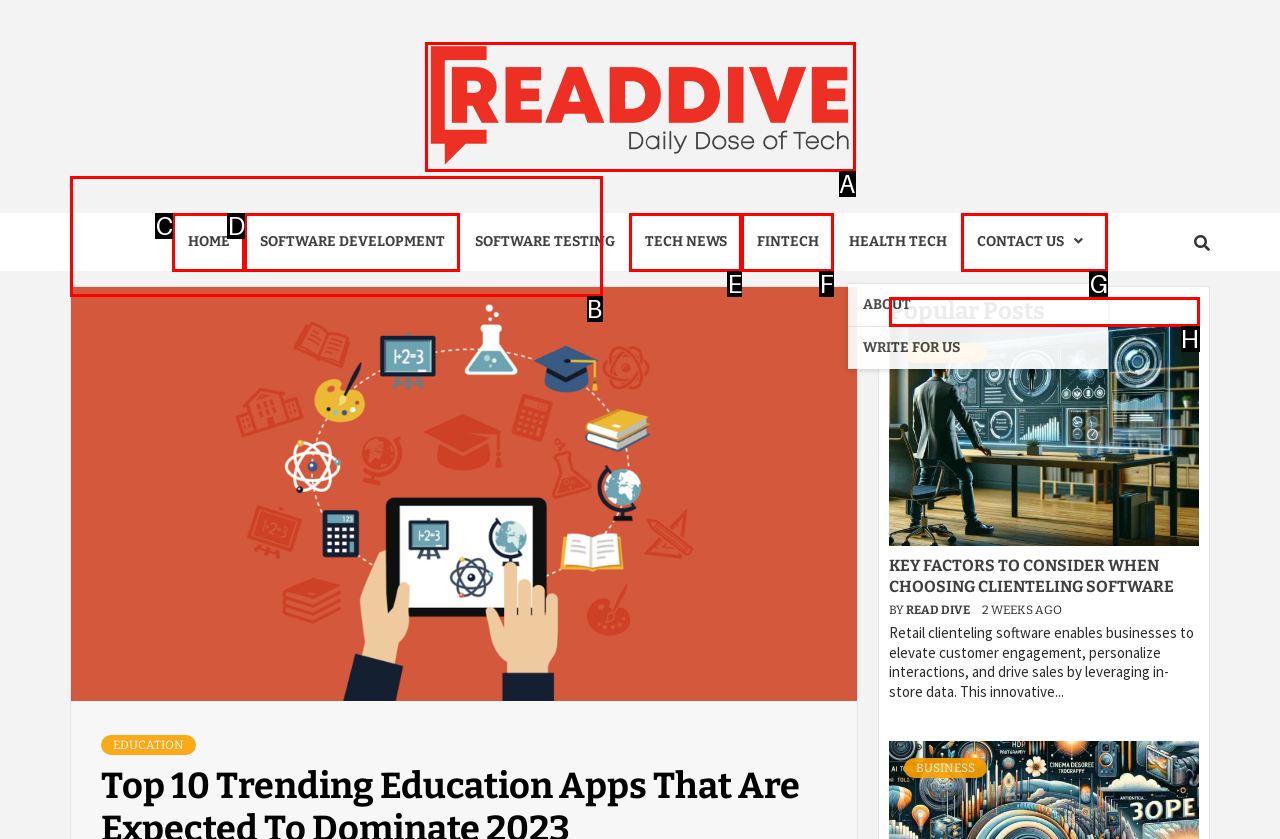Determine the appropriate lettered choice for the task: view popular posts. Reply with the correct letter.

H